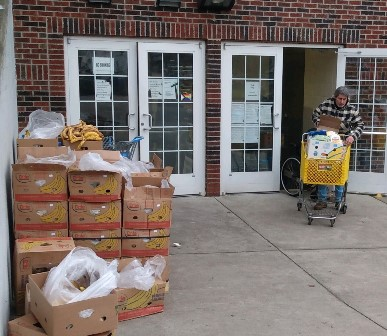What are the boxes filled with?
Provide a one-word or short-phrase answer based on the image.

Bananas